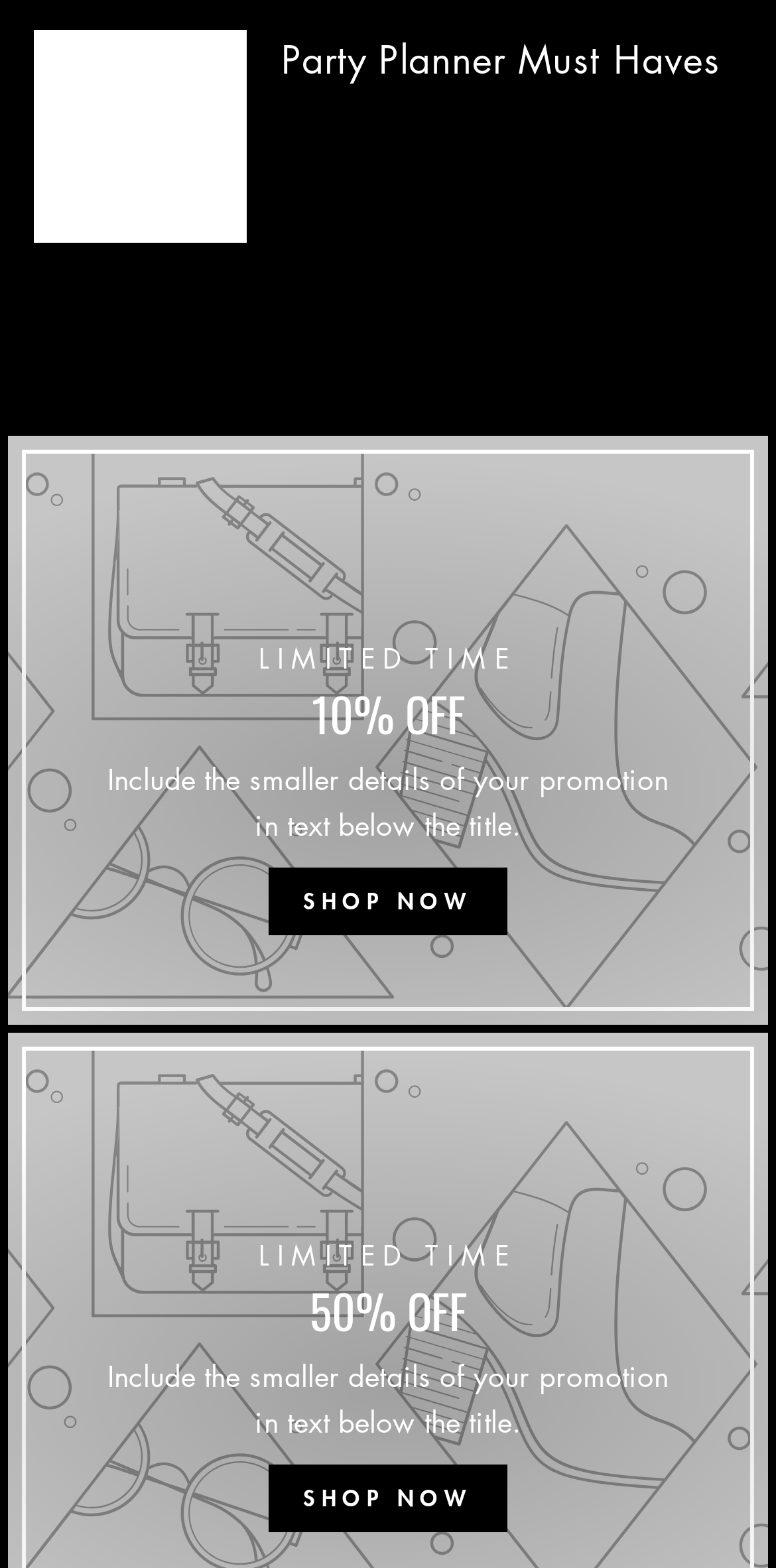Given the description "Sam Davis", determine the bounding box of the corresponding UI element.

None